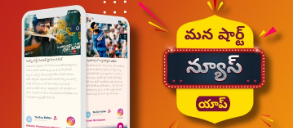What is the language of the text in the bold text box?
Kindly answer the question with as much detail as you can.

The caption translates the text in the bold text box as 'Our Platform News', indicating that the original text is in Telugu language.